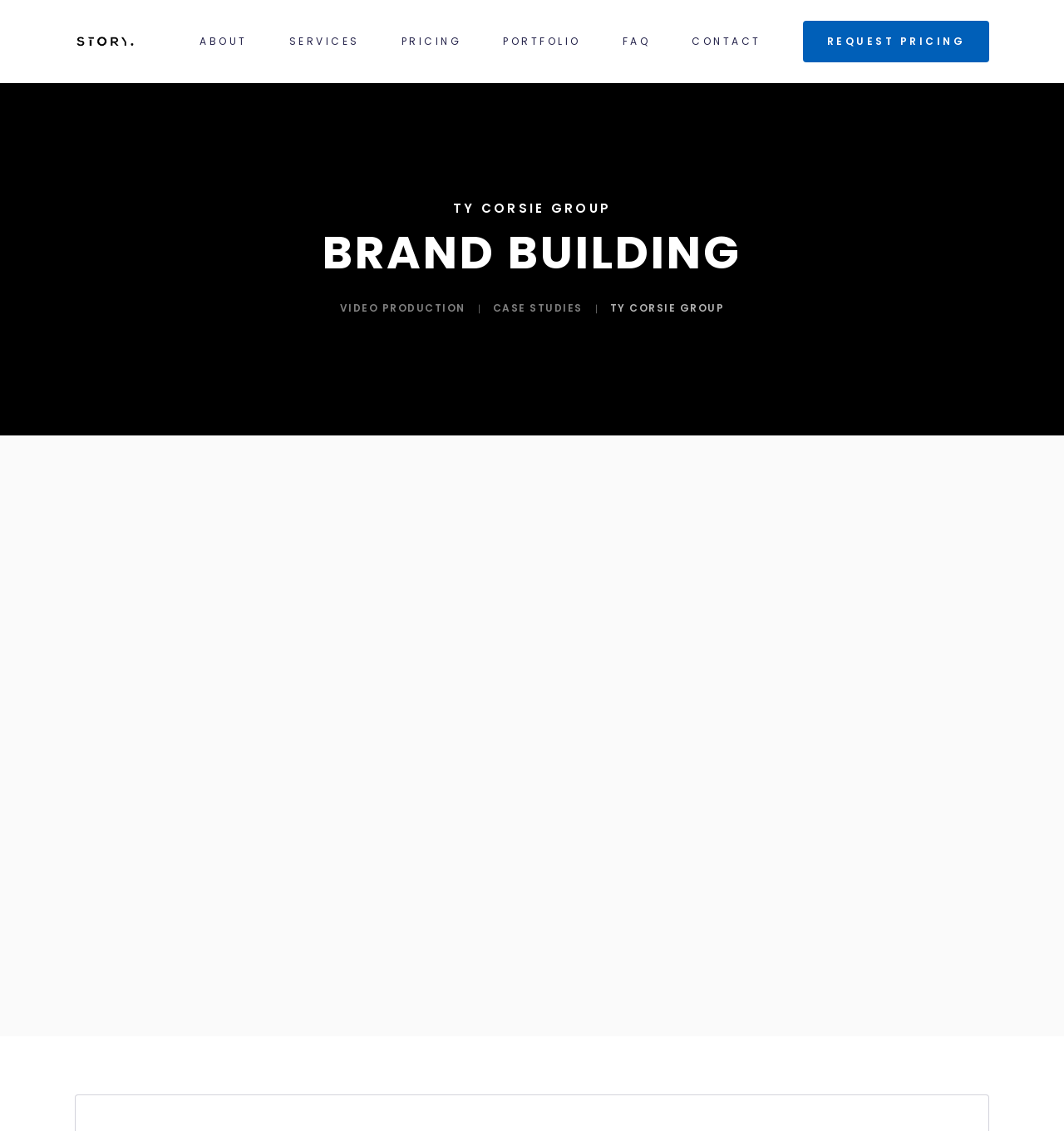What is the purpose of the iframe?
Kindly answer the question with as much detail as you can.

The iframe element is likely used to display video content, as it takes up a significant portion of the webpage and is positioned below the case study title and description.